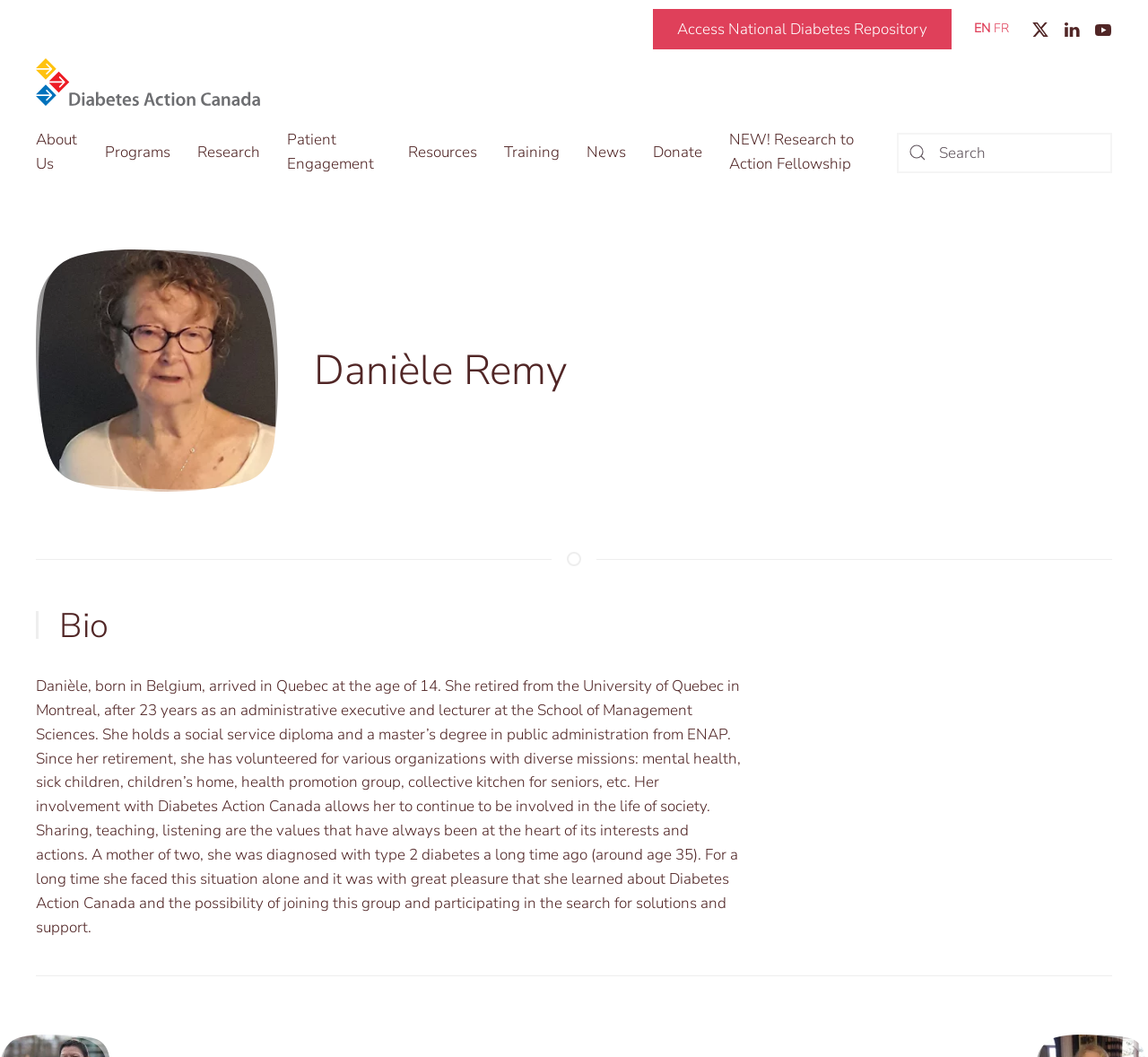Locate the bounding box coordinates of the area that needs to be clicked to fulfill the following instruction: "Access National Diabetes Repository". The coordinates should be in the format of four float numbers between 0 and 1, namely [left, top, right, bottom].

[0.569, 0.008, 0.829, 0.047]